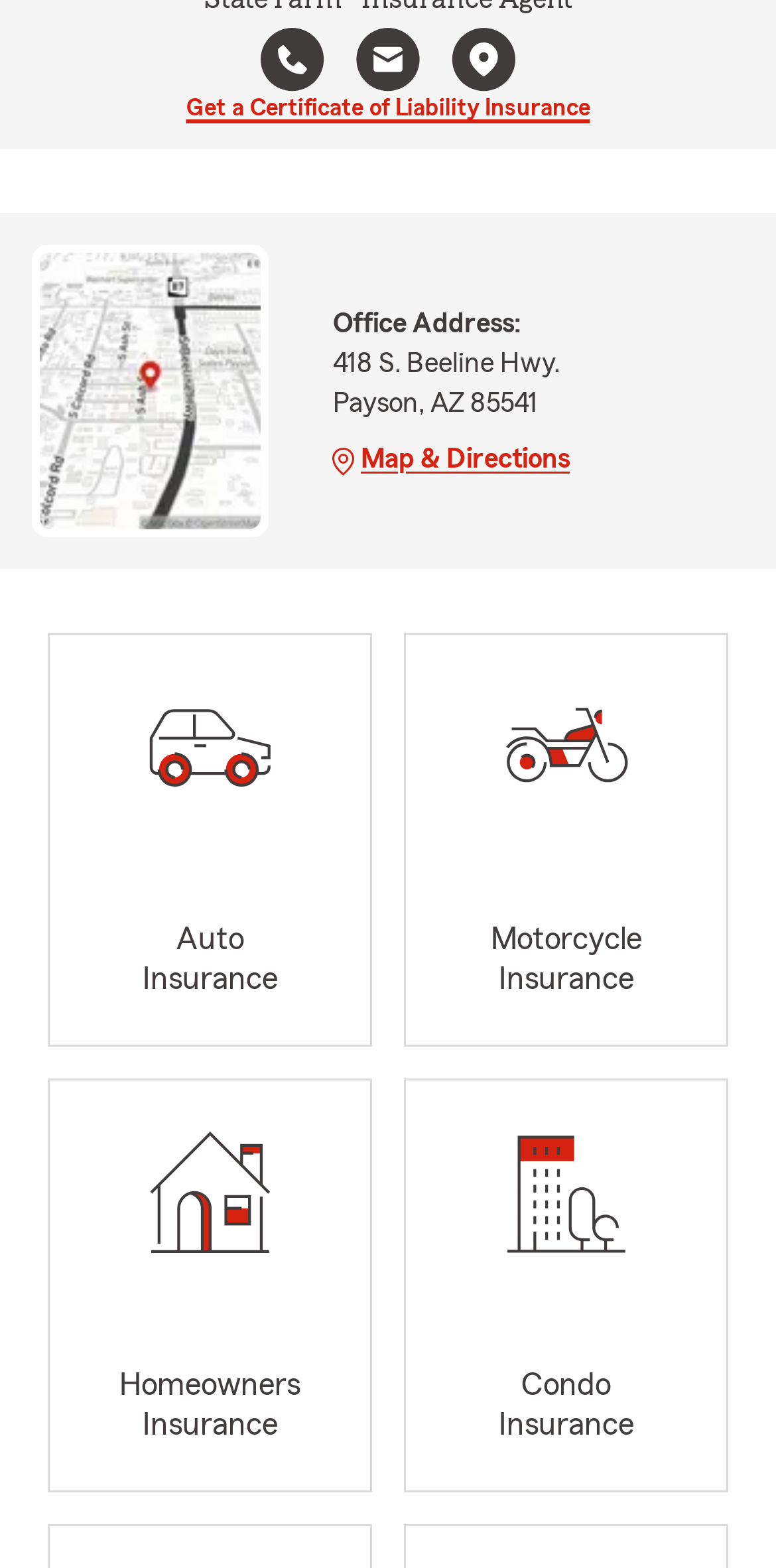Locate the bounding box coordinates of the element that should be clicked to execute the following instruction: "View map image".

[0.051, 0.162, 0.337, 0.338]